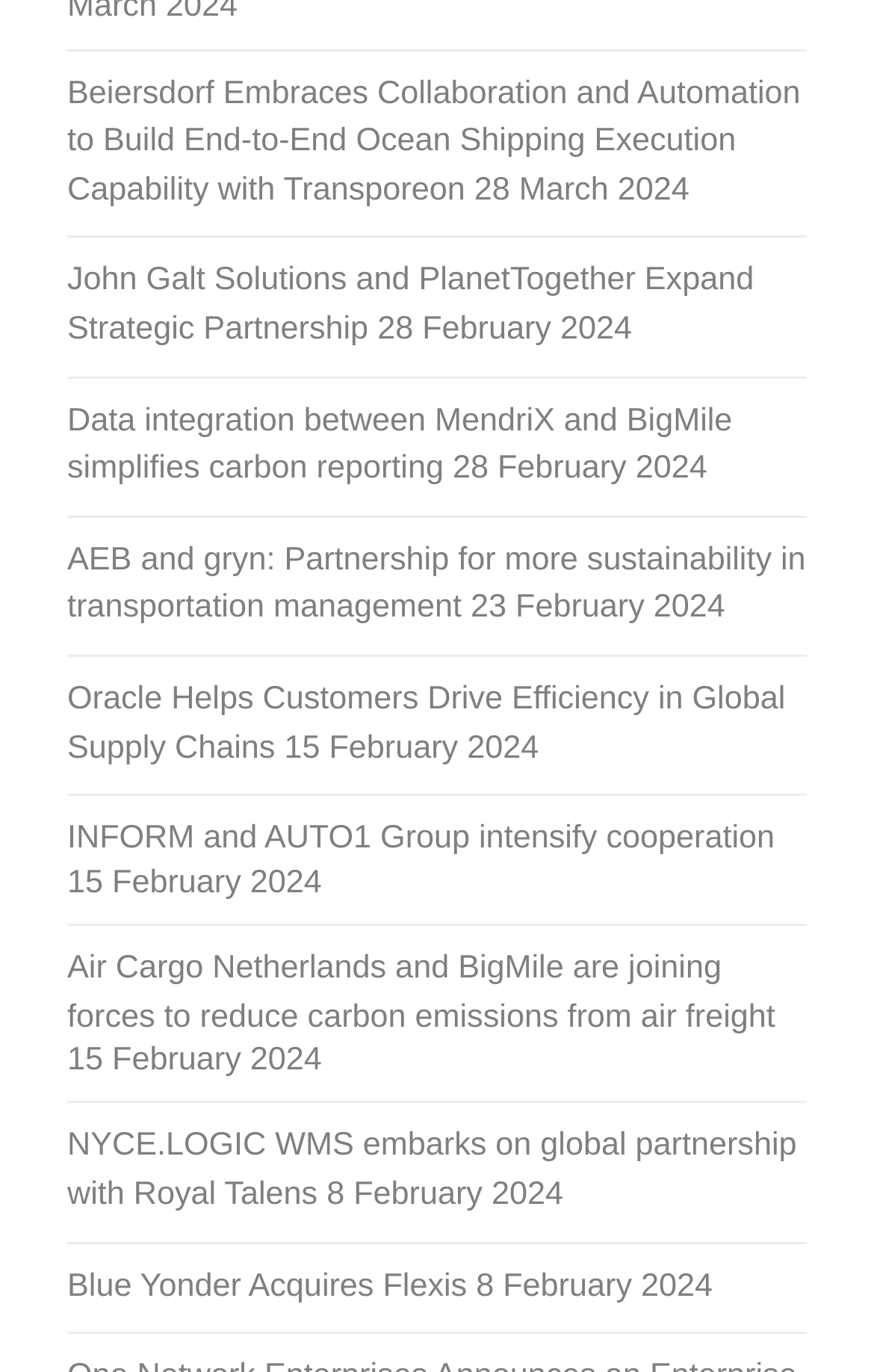Please locate the bounding box coordinates of the element's region that needs to be clicked to follow the instruction: "View news about John Galt Solutions and PlanetTogether". The bounding box coordinates should be provided as four float numbers between 0 and 1, i.e., [left, top, right, bottom].

[0.077, 0.192, 0.863, 0.253]